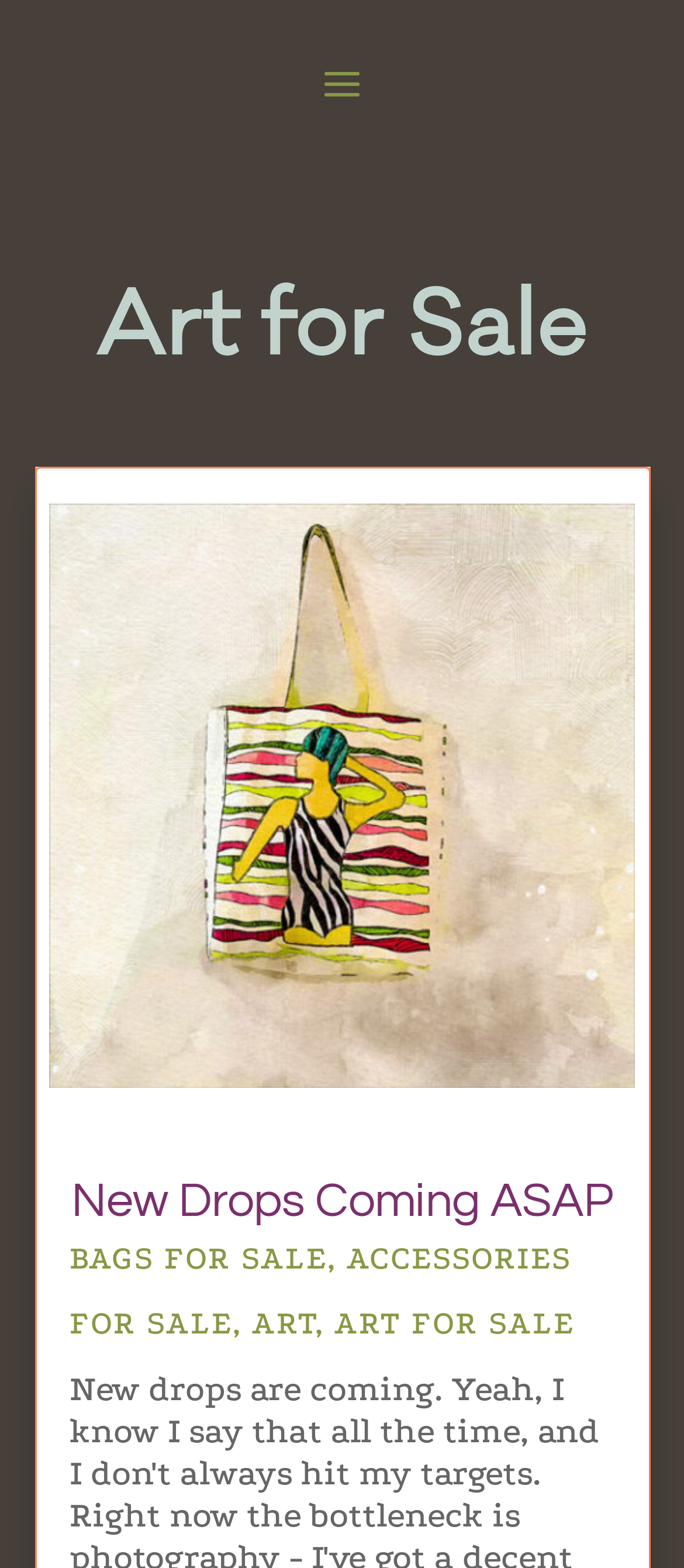What are the categories of products for sale?
Using the details from the image, give an elaborate explanation to answer the question.

By examining the links on the webpage, I found that there are three categories of products for sale: BAGS, ACCESSORIES, and ART. These categories are listed as separate links, indicating that they are distinct product categories.